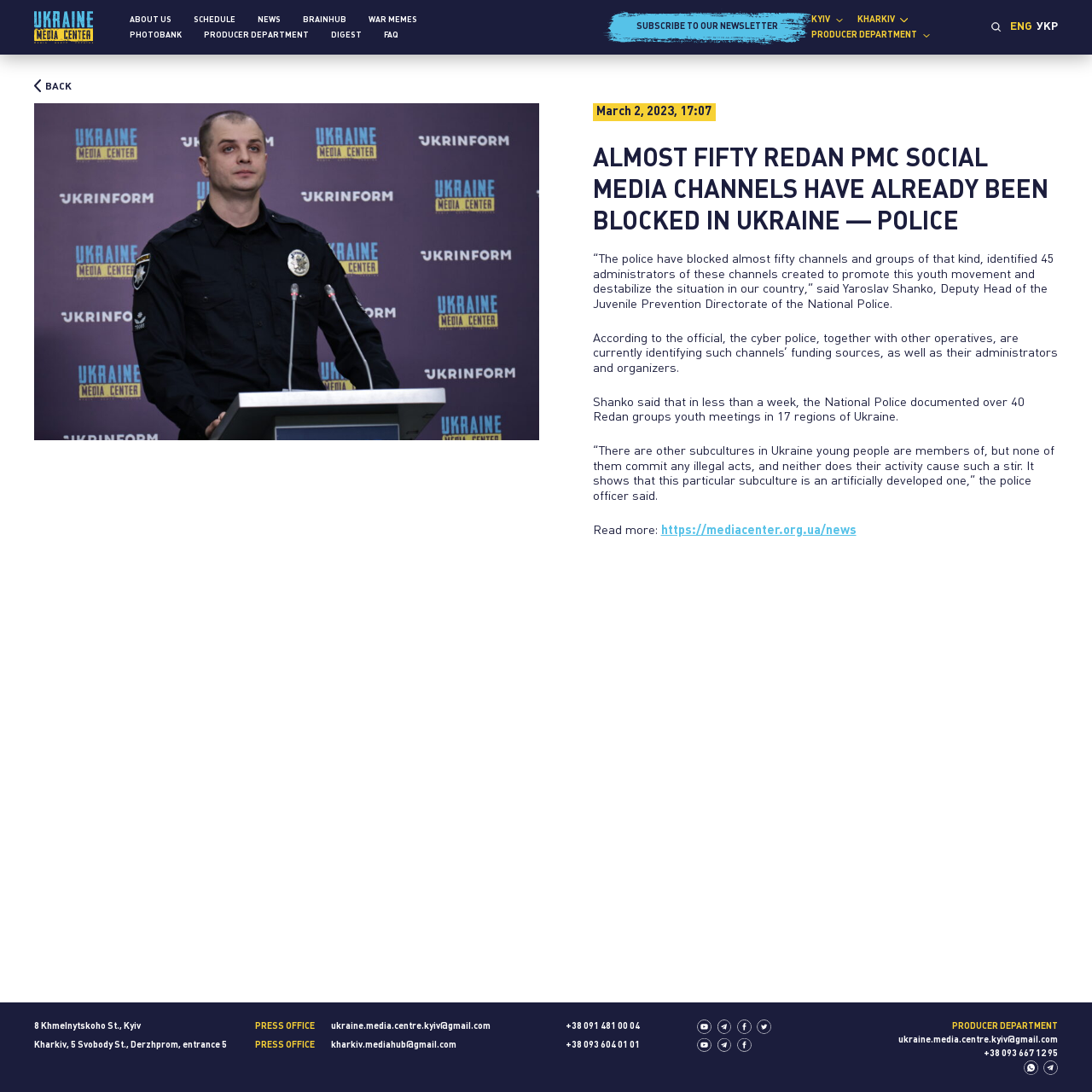What is the name of the police department mentioned?
Using the image, give a concise answer in the form of a single word or short phrase.

National Police